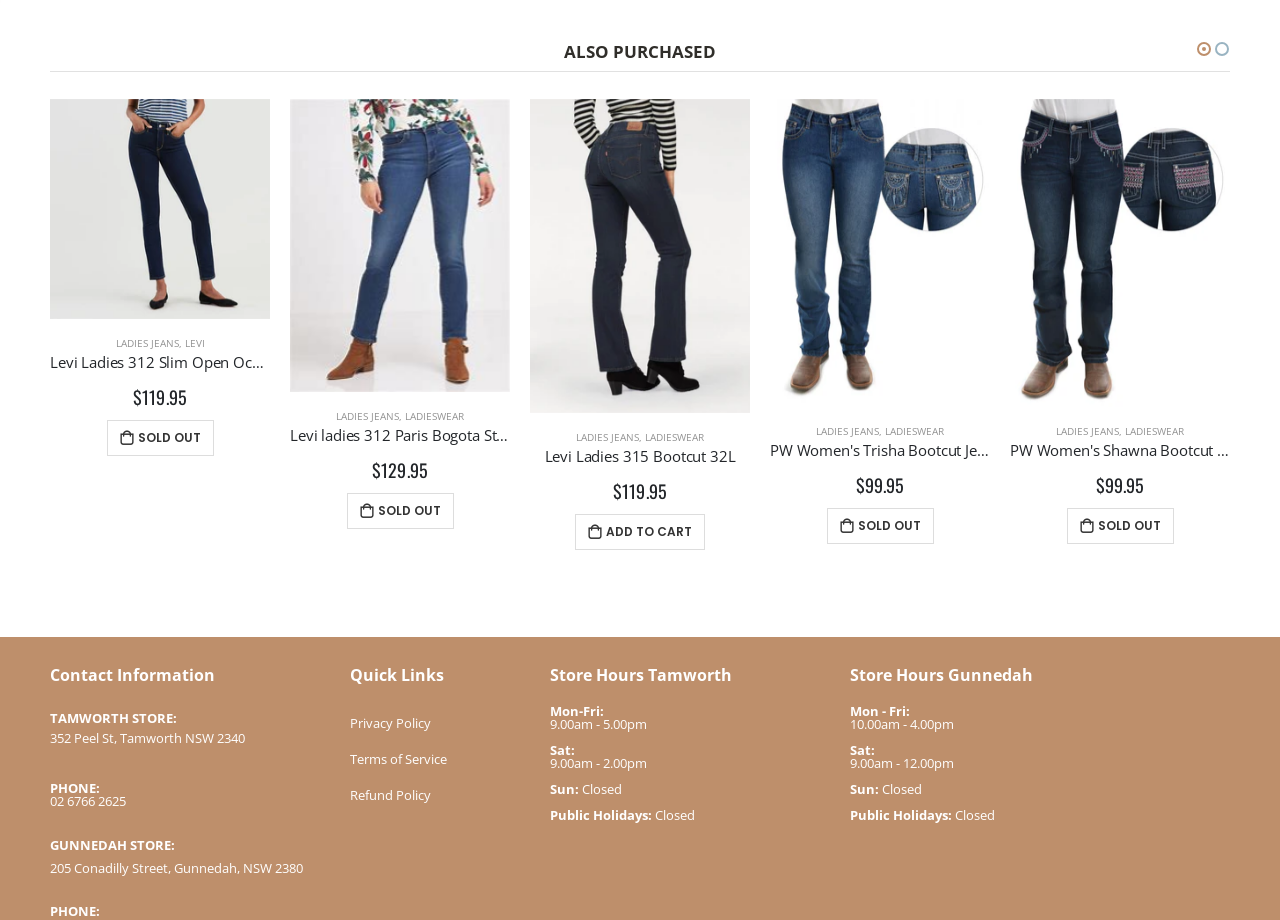Based on the element description, predict the bounding box coordinates (top-left x, top-left y, bottom-right x, bottom-right y) for the UI element in the screenshot: Levi Ladies 315 Bootcut 32L

[0.789, 0.485, 0.961, 0.507]